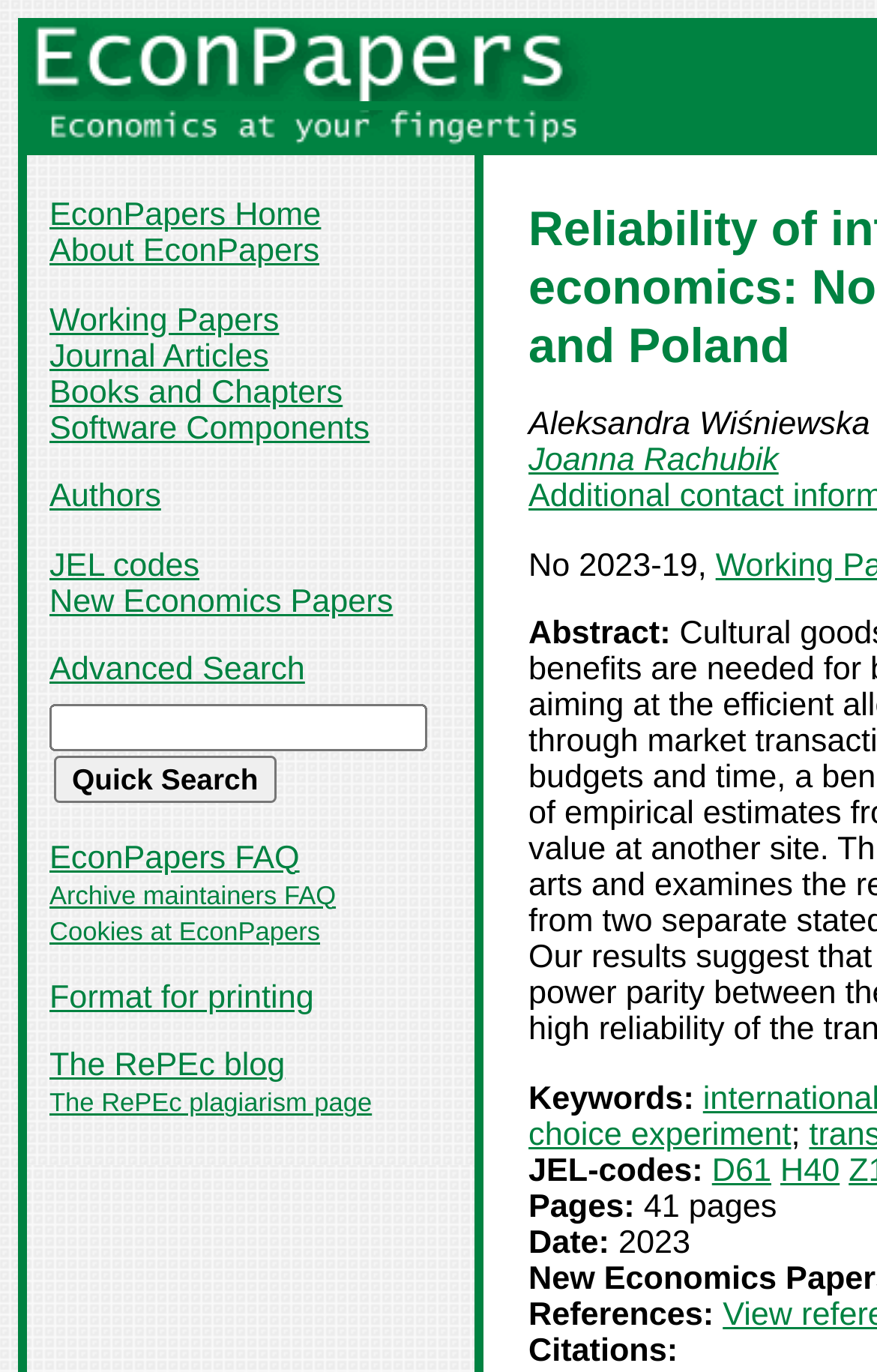Identify the bounding box coordinates of the clickable region necessary to fulfill the following instruction: "Click on the EconPapers link". The bounding box coordinates should be four float numbers between 0 and 1, i.e., [left, top, right, bottom].

[0.031, 0.054, 0.674, 0.08]